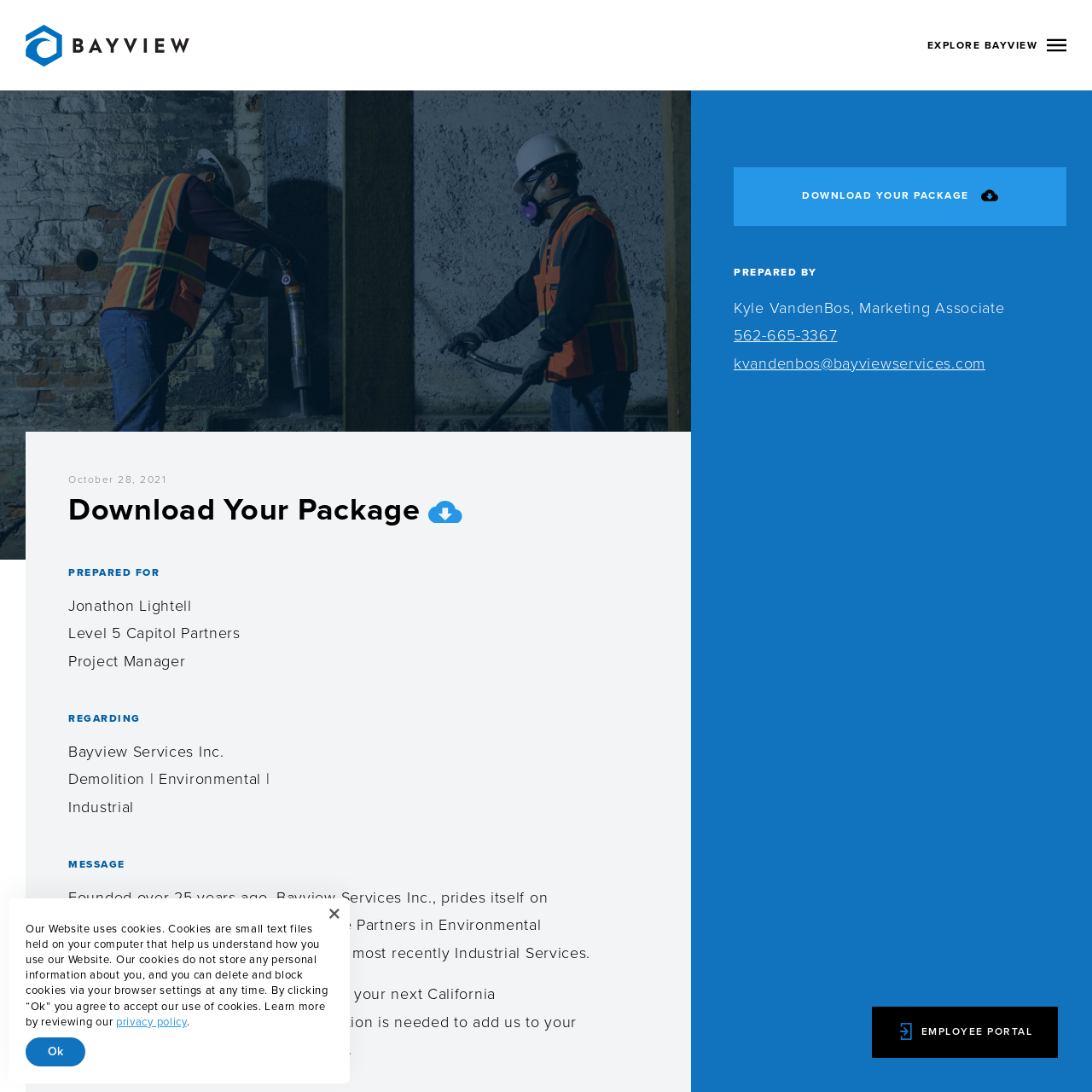What is the name of the project manager?
Please provide a single word or phrase as your answer based on the image.

Jonathon Lightell